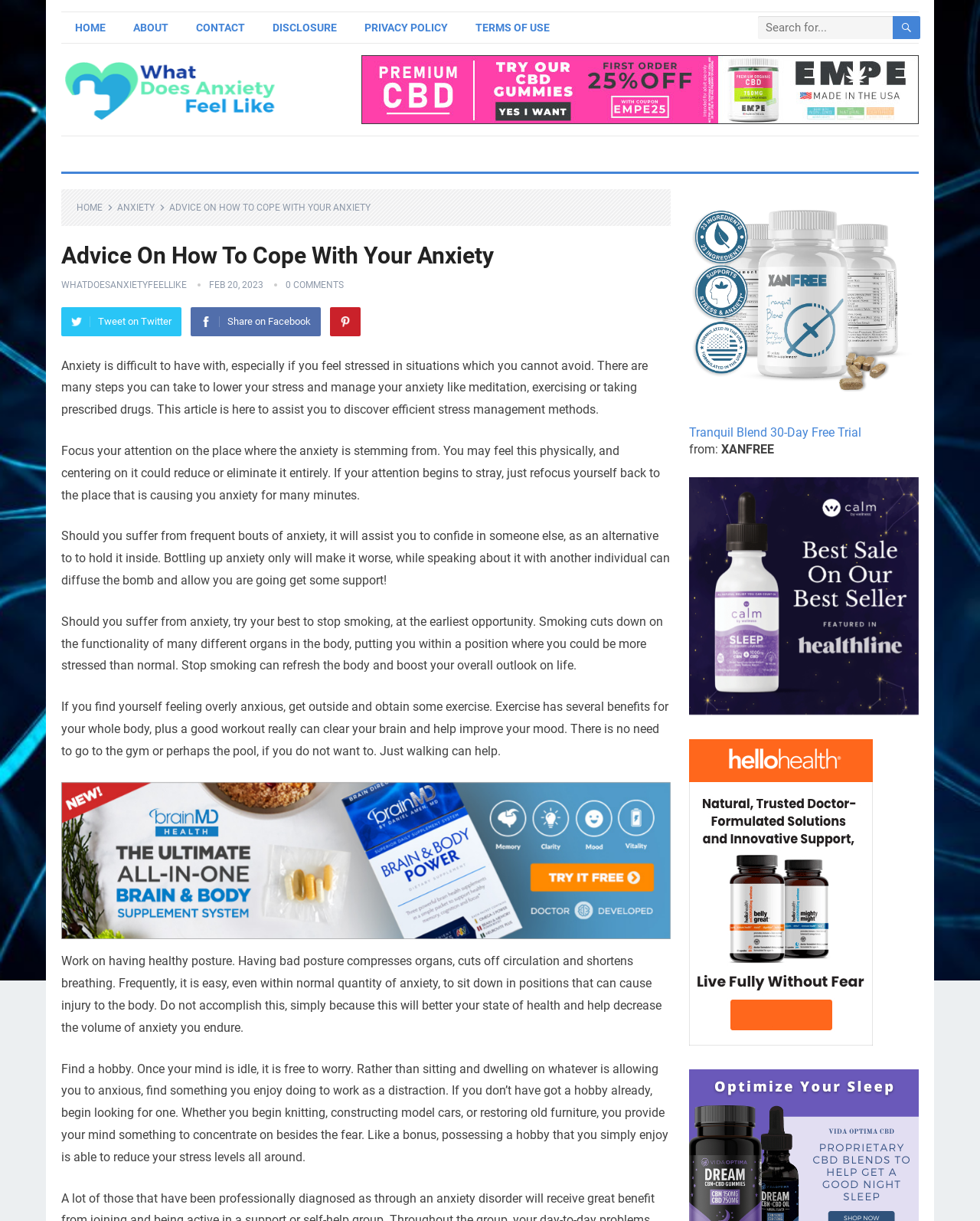Could you determine the bounding box coordinates of the clickable element to complete the instruction: "Read the article about anxiety"? Provide the coordinates as four float numbers between 0 and 1, i.e., [left, top, right, bottom].

[0.062, 0.293, 0.661, 0.341]